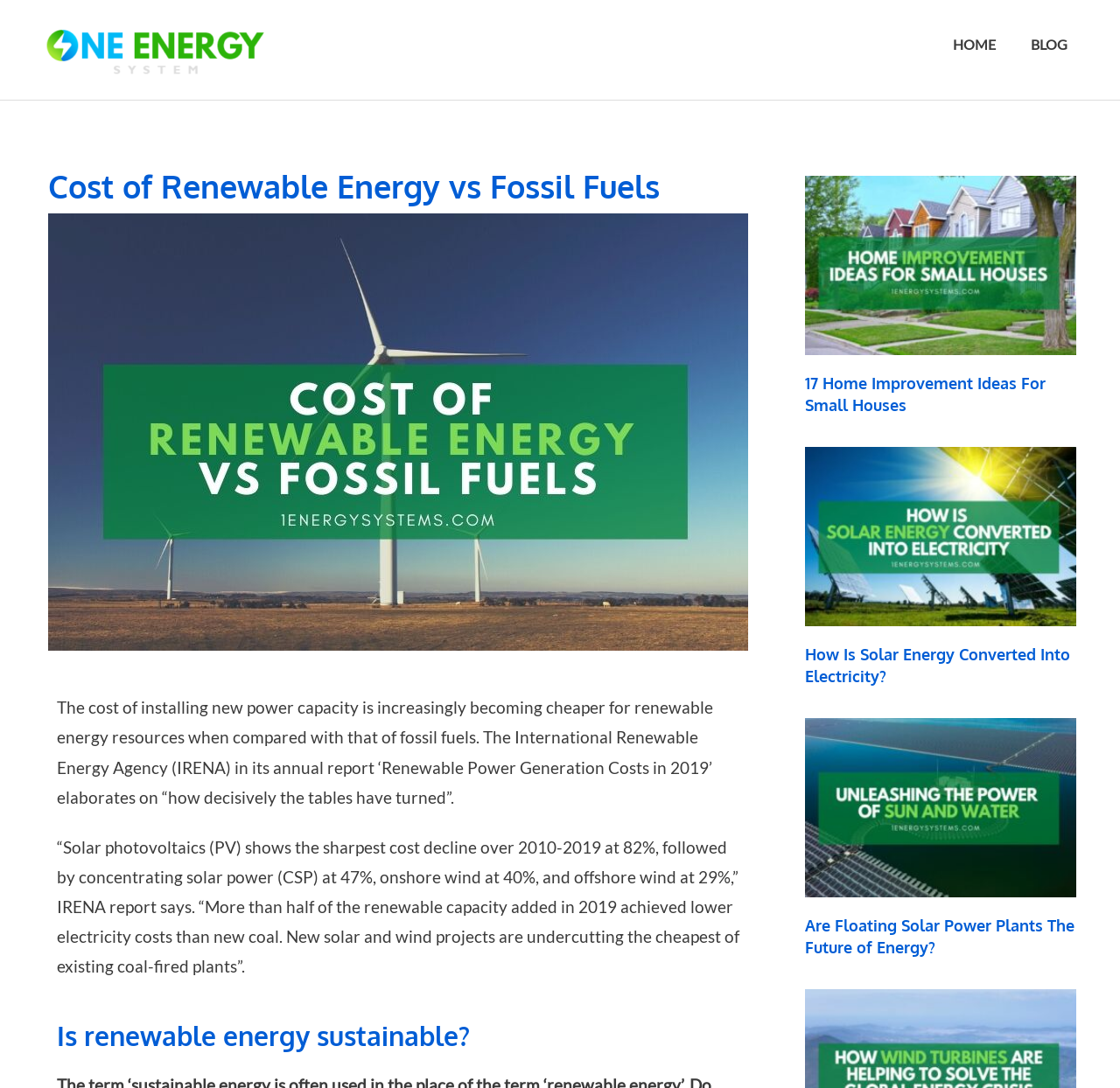Please reply with a single word or brief phrase to the question: 
How much did the cost of solar photovoltaics decline from 2010 to 2019?

82%